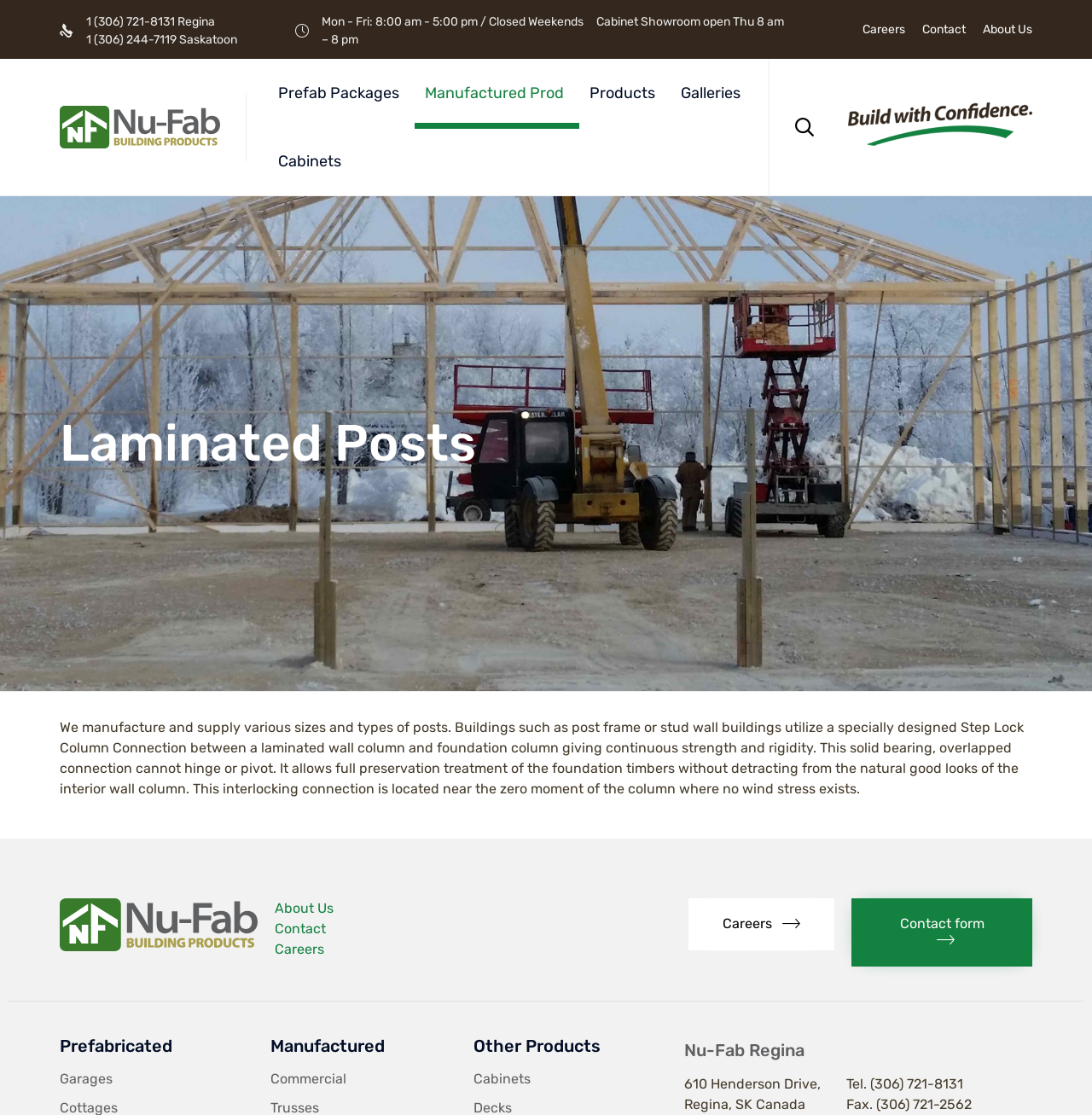Determine the bounding box for the HTML element described here: "title="NuFab Building Products"". The coordinates should be given as [left, top, right, bottom] with each number being a float between 0 and 1.

[0.055, 0.095, 0.202, 0.133]